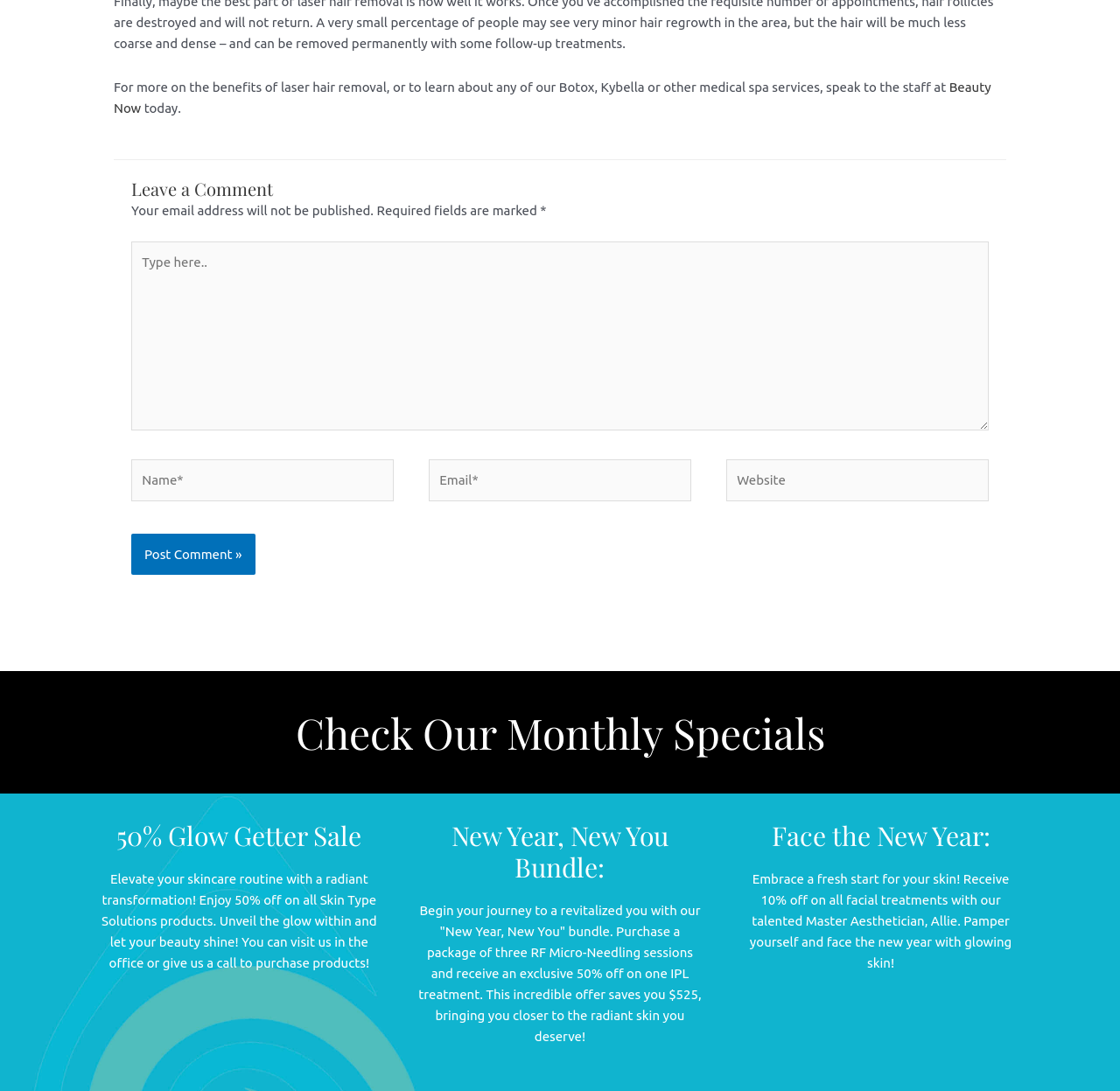Using the webpage screenshot, locate the HTML element that fits the following description and provide its bounding box: "parent_node: Email* name="email" placeholder="Email*"".

[0.383, 0.421, 0.617, 0.46]